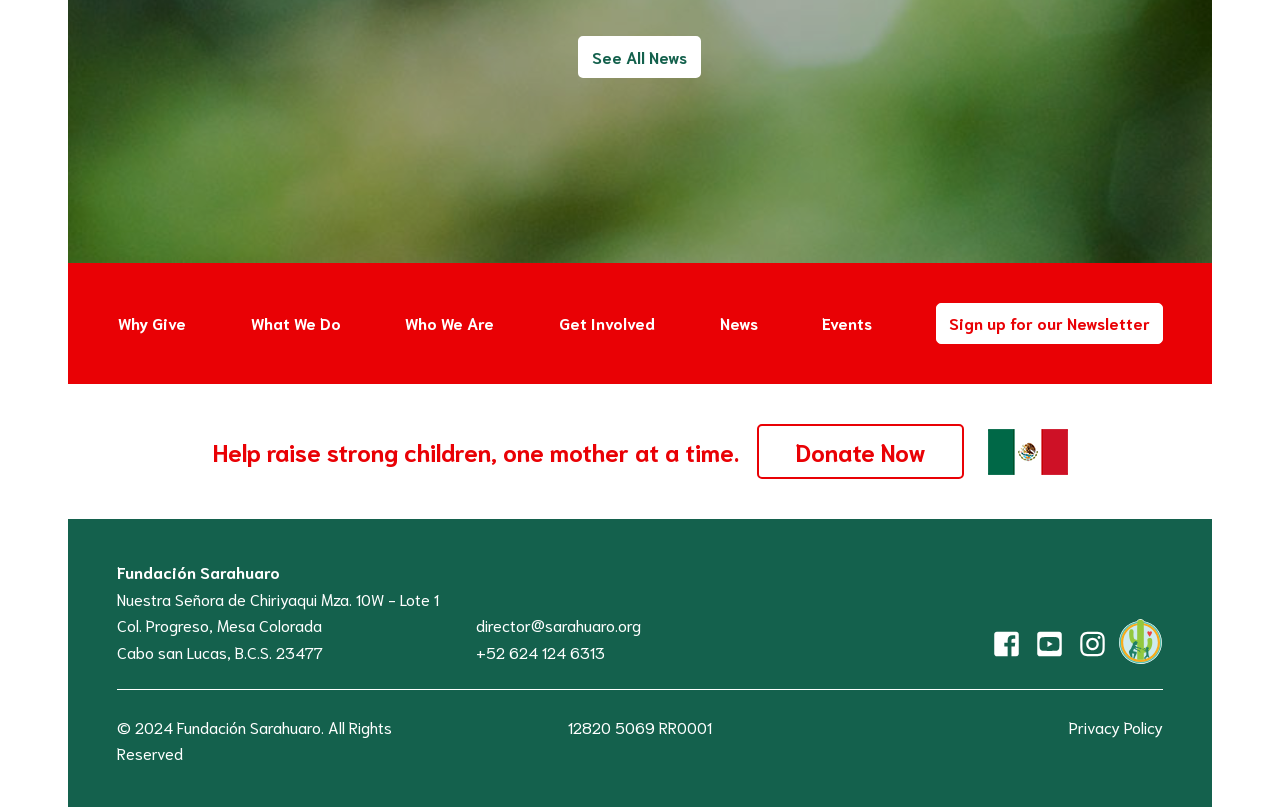What is the organization's location?
Please look at the screenshot and answer using one word or phrase.

Cabo san Lucas, B.C.S. 23477